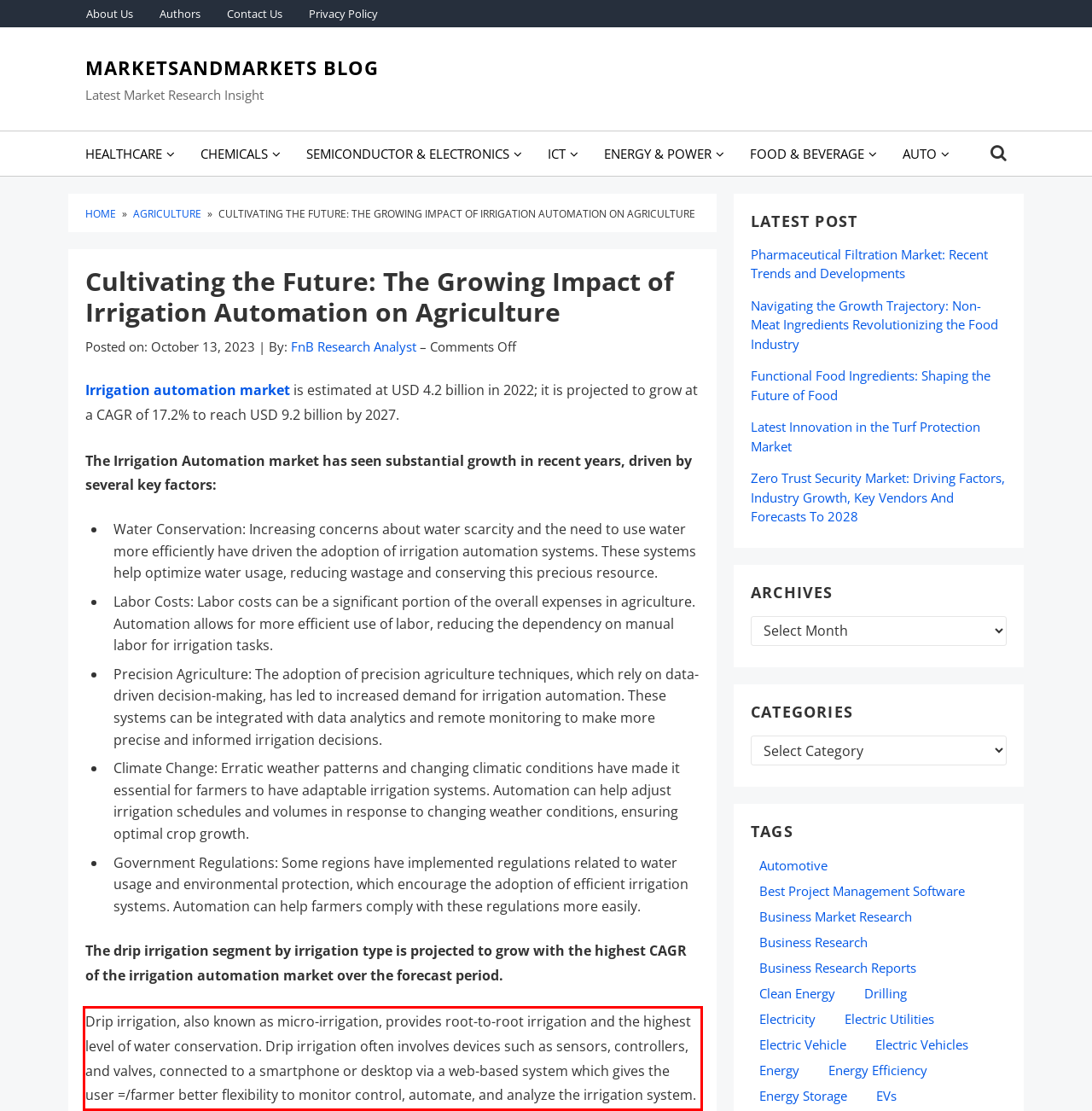Please analyze the provided webpage screenshot and perform OCR to extract the text content from the red rectangle bounding box.

Drip irrigation, also known as micro-irrigation, provides root-to-root irrigation and the highest level of water conservation. Drip irrigation often involves devices such as sensors, controllers, and valves, connected to a smartphone or desktop via a web-based system which gives the user =/farmer better flexibility to monitor control, automate, and analyze the irrigation system.